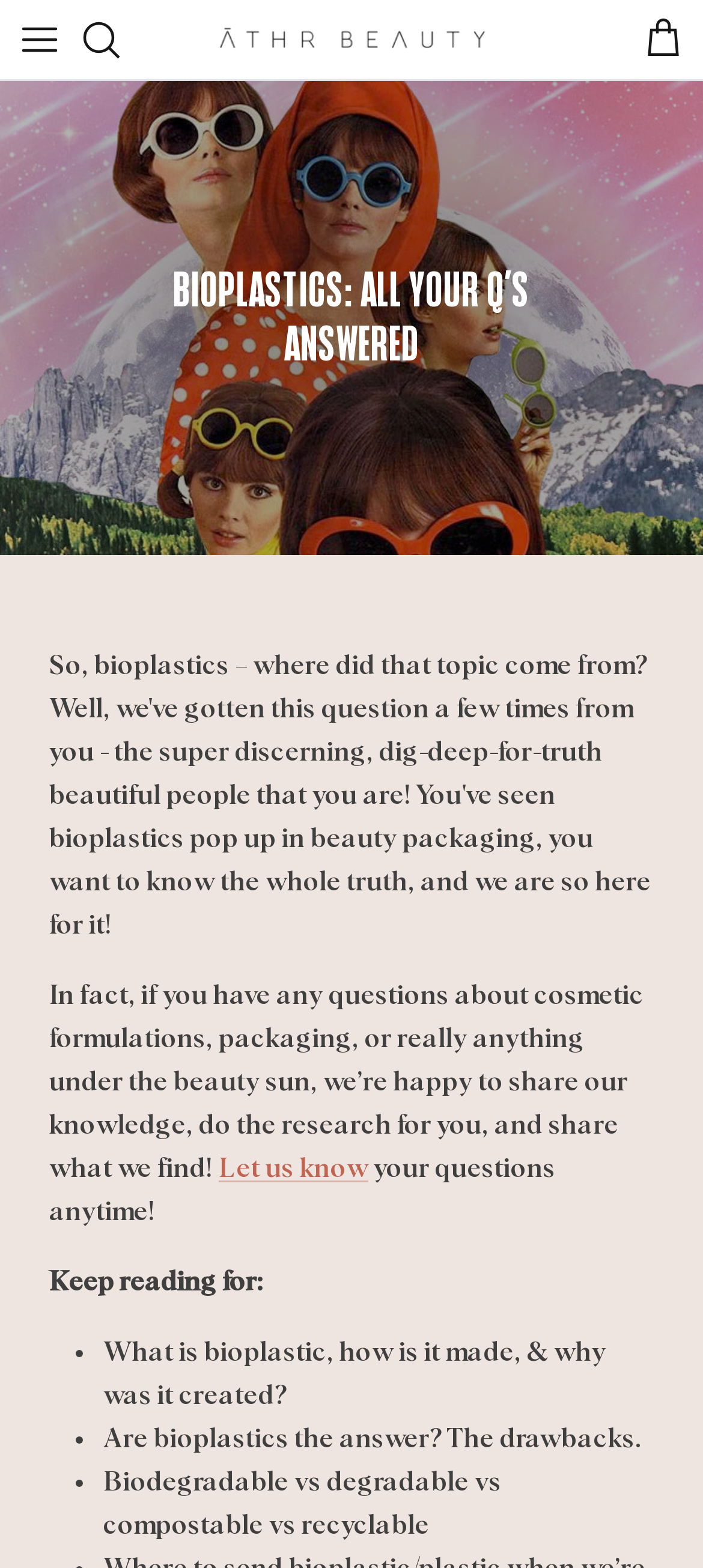What are the subtopics discussed in the article?
Based on the visual content, answer with a single word or a brief phrase.

What is bioplastic, Are bioplastics the answer, Biodegradable vs degradable